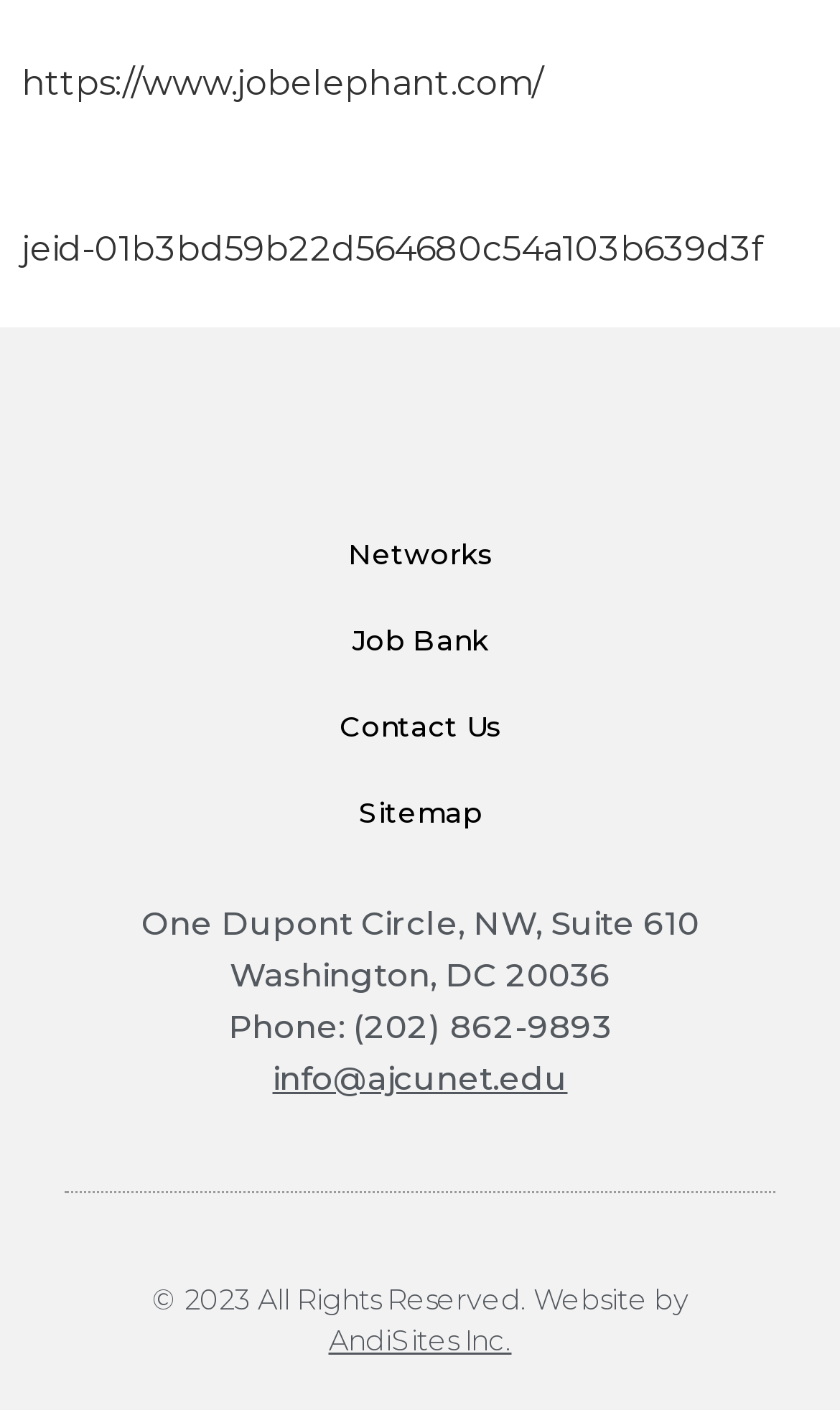Find the bounding box coordinates for the element described here: "Job Bank".

[0.103, 0.423, 0.897, 0.484]